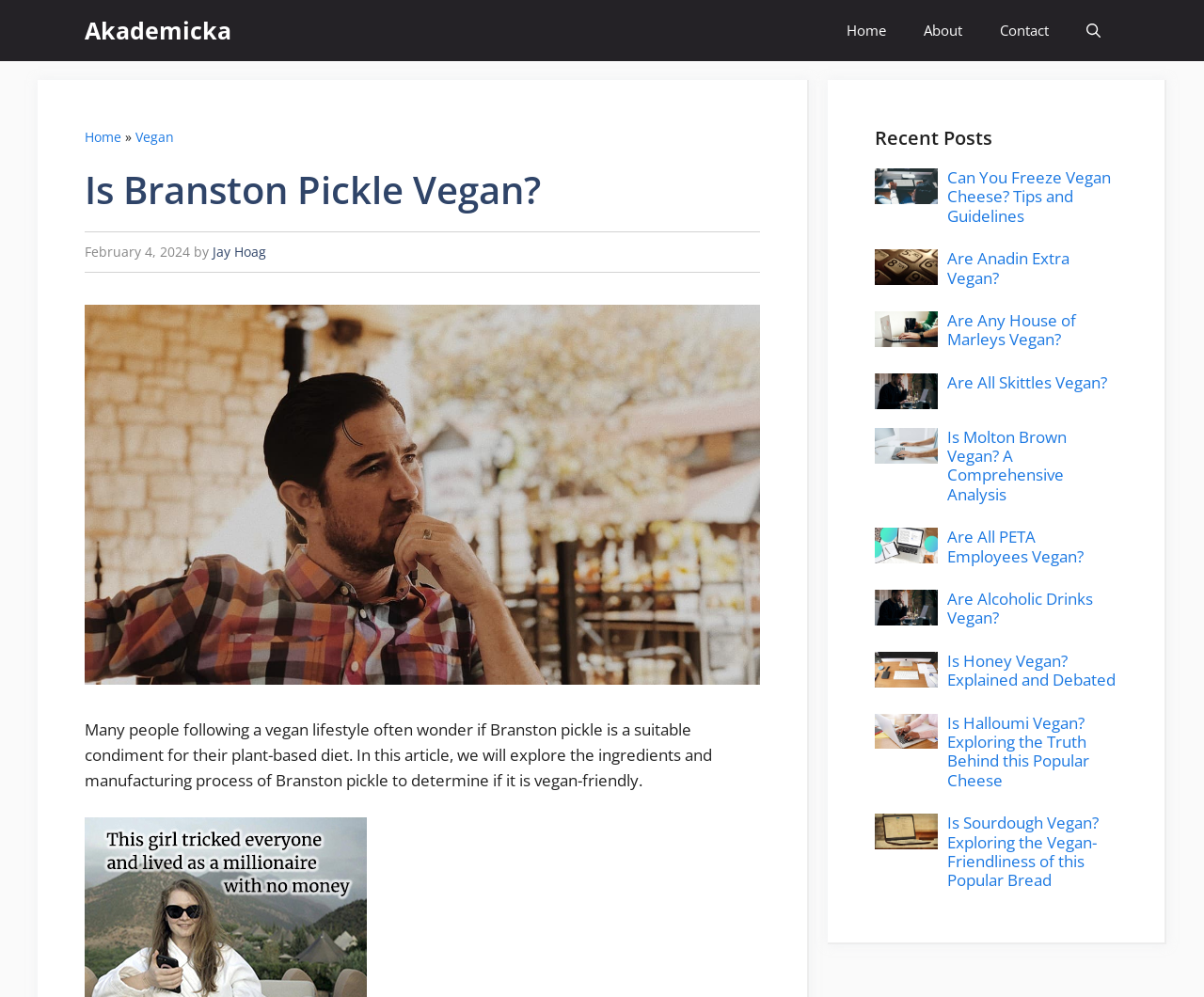Provide an in-depth caption for the elements present on the webpage.

The webpage is about determining whether Branston pickle is vegan-friendly. At the top, there is a navigation bar with links to "Akademicka", "Home", "About", and "Contact", as well as a search button. Below the navigation bar, there is a header section with breadcrumbs showing the path "Home » Vegan", followed by the title "Is Branston Pickle Vegan?" and a timestamp "February 4, 2024" with the author's name "Jay Hoag". 

To the right of the header section, there is an image related to the topic. Below the image, there is a paragraph of text that explains the purpose of the article, which is to explore the ingredients and manufacturing process of Branston pickle to determine its vegan-friendliness.

On the right side of the page, there is a section titled "Recent Posts" with a list of 8 article headings, each with a corresponding link and a small figure icon. The article headings include topics such as "Can You Freeze Vegan Cheese?", "Are Anadin Extra Vegan?", and "Is Molton Brown Vegan?". These articles are likely related to veganism and lifestyle.